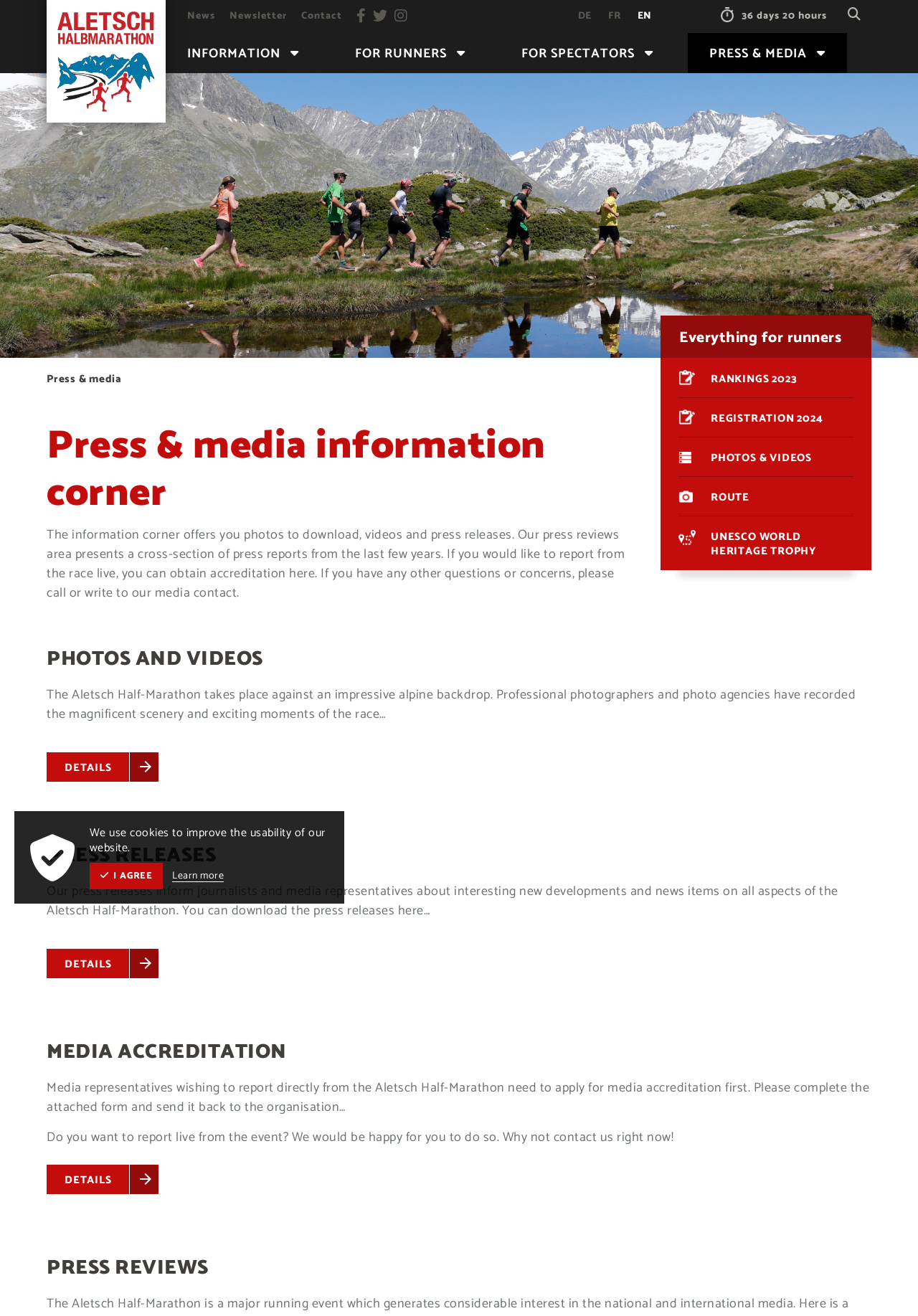Locate the bounding box coordinates of the clickable element to fulfill the following instruction: "Read press releases". Provide the coordinates as four float numbers between 0 and 1 in the format [left, top, right, bottom].

[0.051, 0.637, 0.235, 0.663]